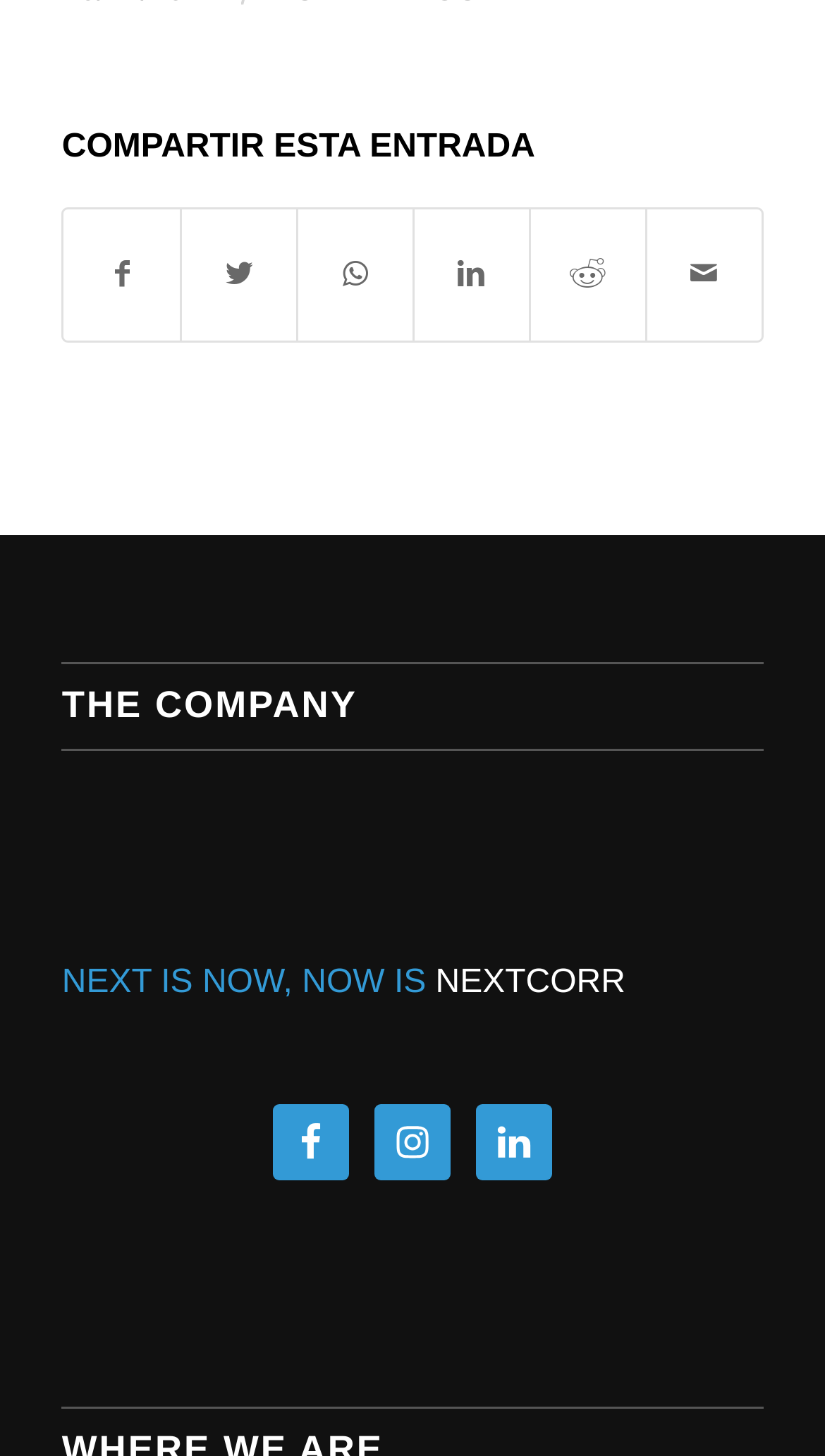Determine the bounding box coordinates of the element that should be clicked to execute the following command: "Share on Twitter".

[0.221, 0.144, 0.359, 0.233]